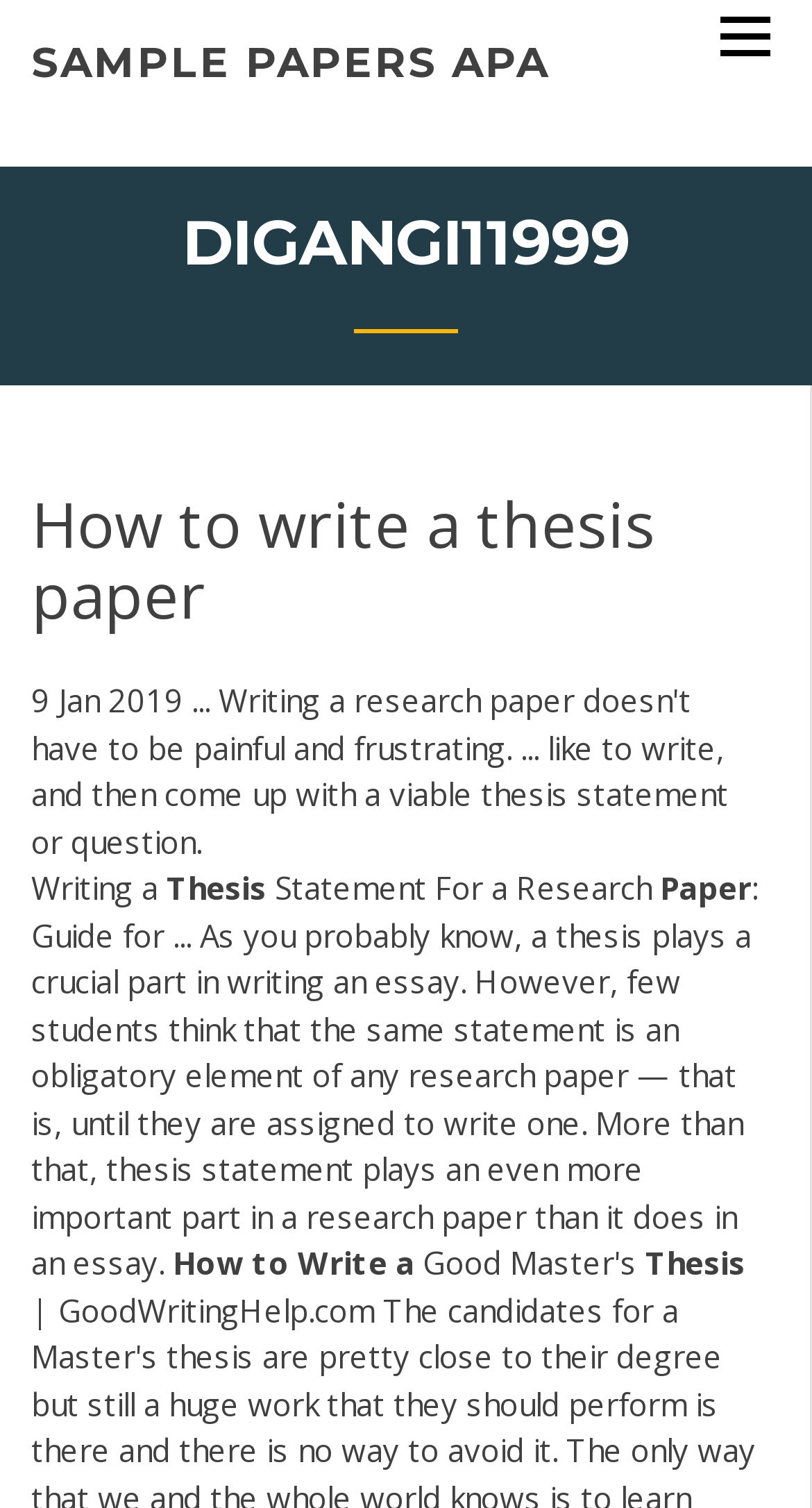What is the topic of the sample papers?
Using the information presented in the image, please offer a detailed response to the question.

The link 'SAMPLE PAPERS APA' is present on the webpage, indicating that the sample papers are related to APA style.